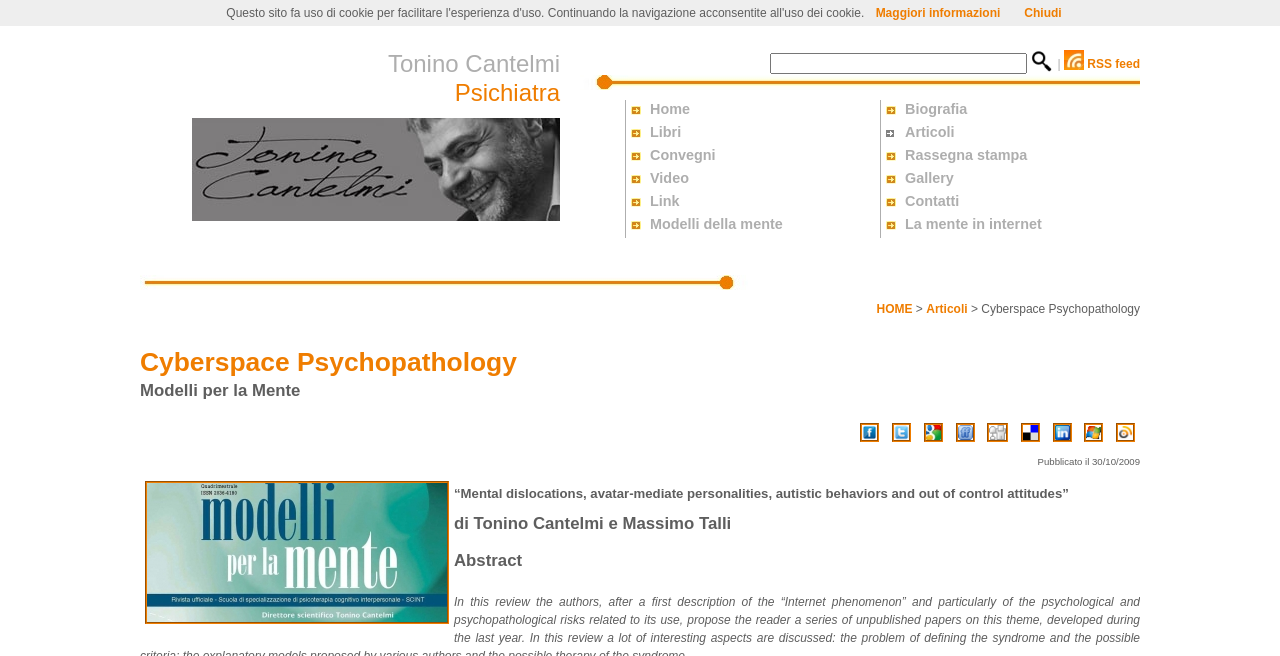Please determine the bounding box coordinates for the element with the description: "Libri".

[0.488, 0.188, 0.664, 0.223]